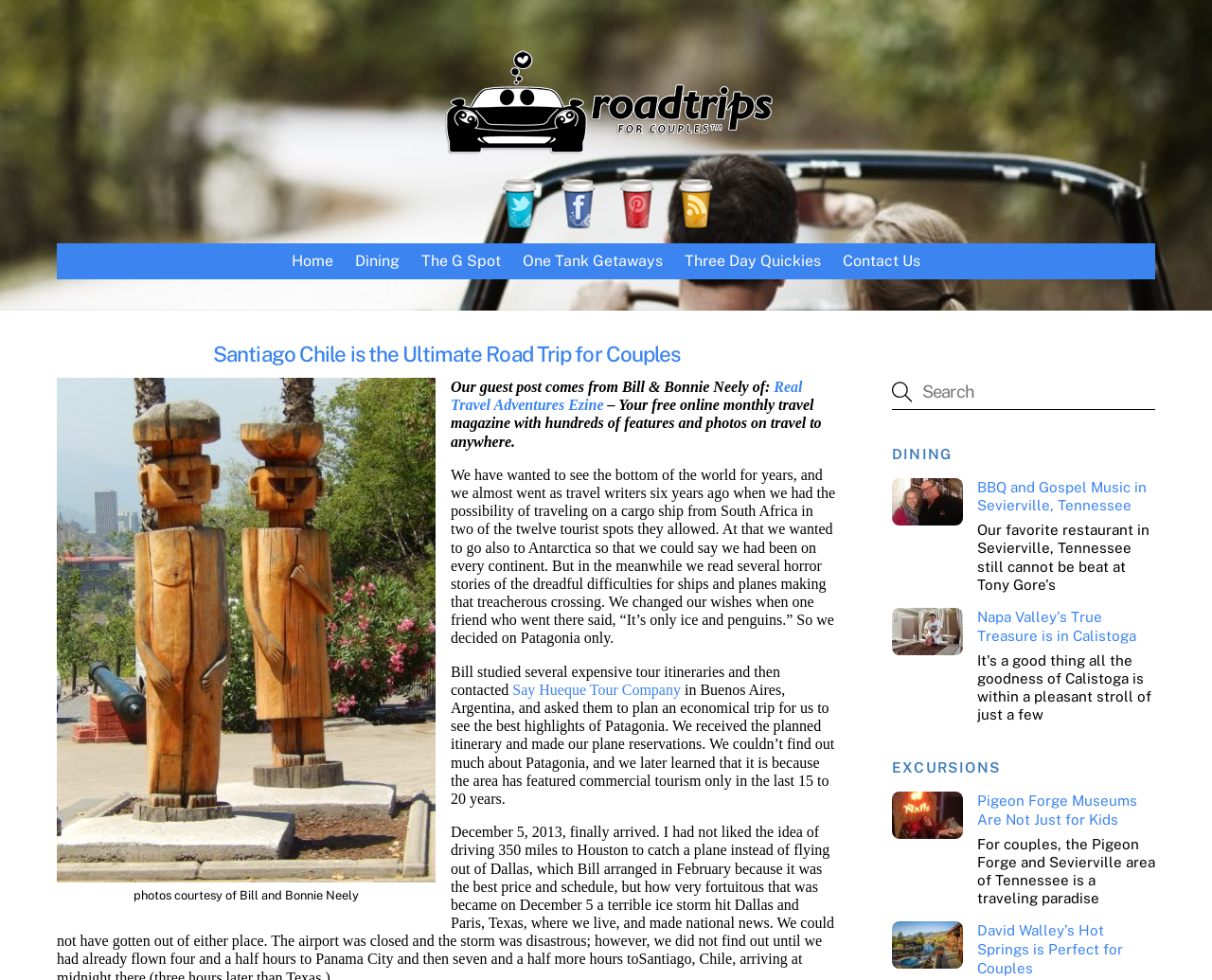Could you please study the image and provide a detailed answer to the question:
What is the name of the area described as a 'traveling paradise' for couples?

I found the answer by reading the text 'For couples, the Pigeon Forge and Sevierville area of Tennessee is a traveling paradise' which suggests that this area is a traveling paradise for couples.